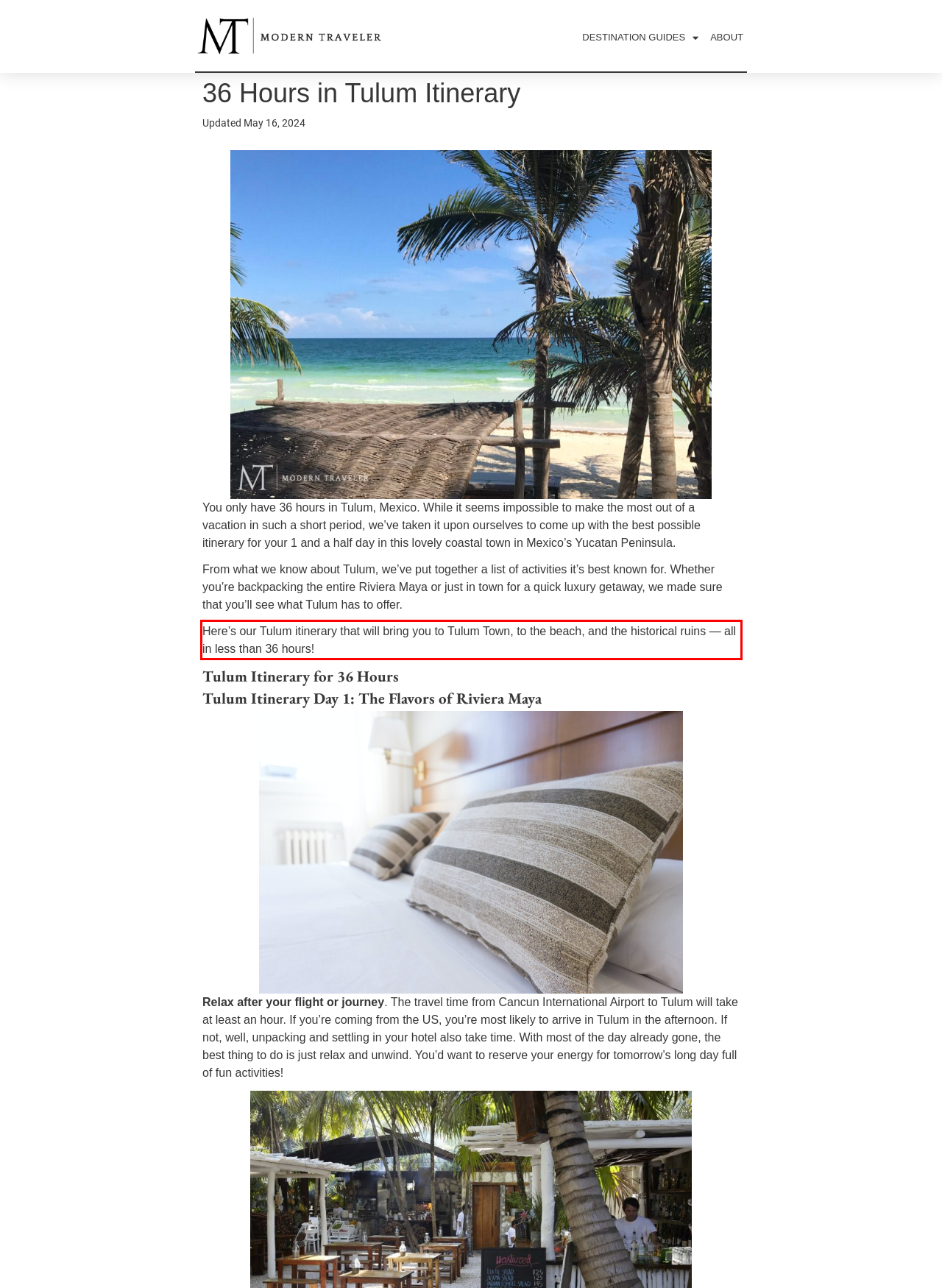You are given a screenshot of a webpage with a UI element highlighted by a red bounding box. Please perform OCR on the text content within this red bounding box.

Here’s our Tulum itinerary that will bring you to Tulum Town, to the beach, and the historical ruins — all in less than 36 hours!